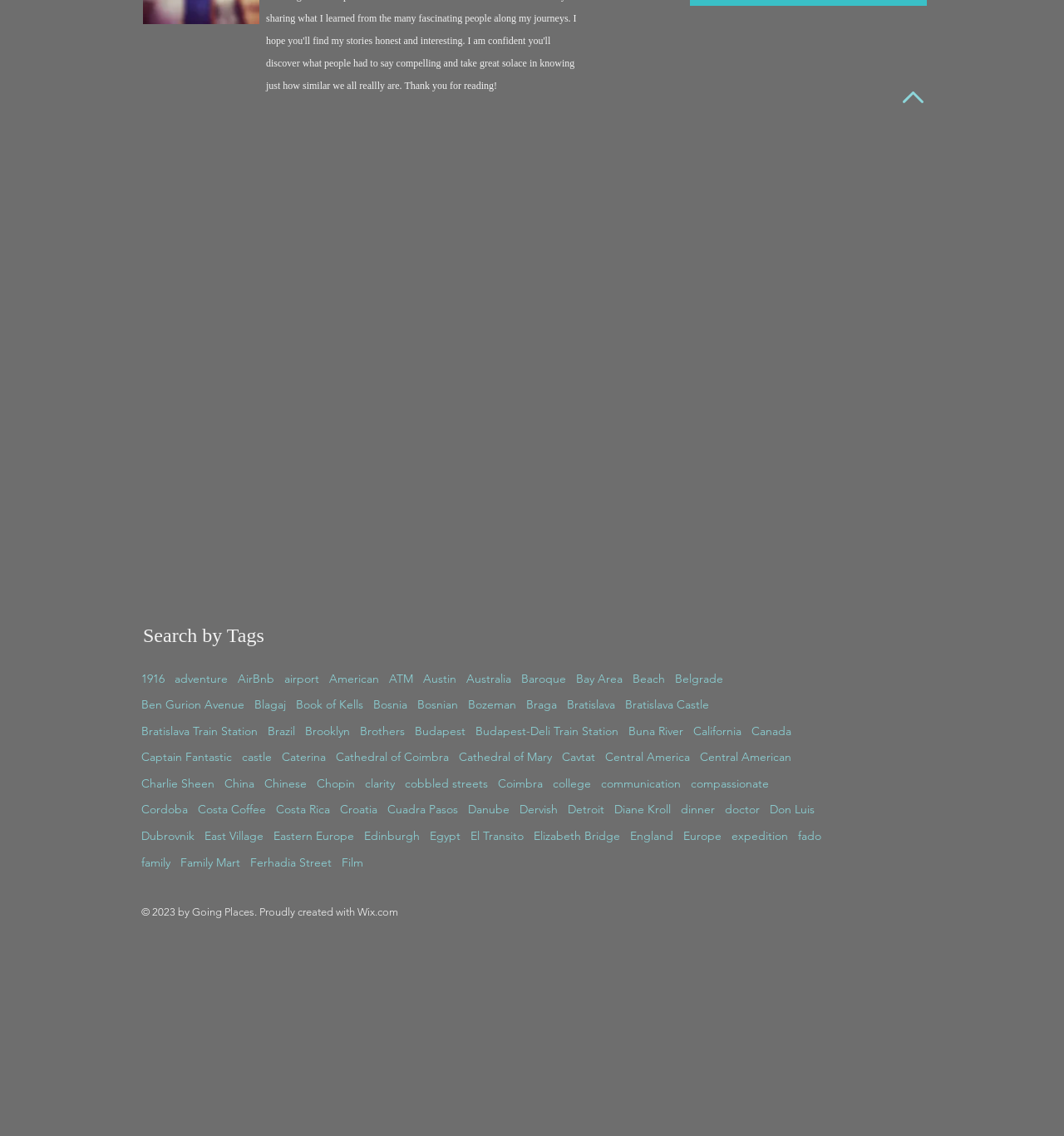Is this webpage related to travel?
Answer the question based on the image using a single word or a brief phrase.

Yes